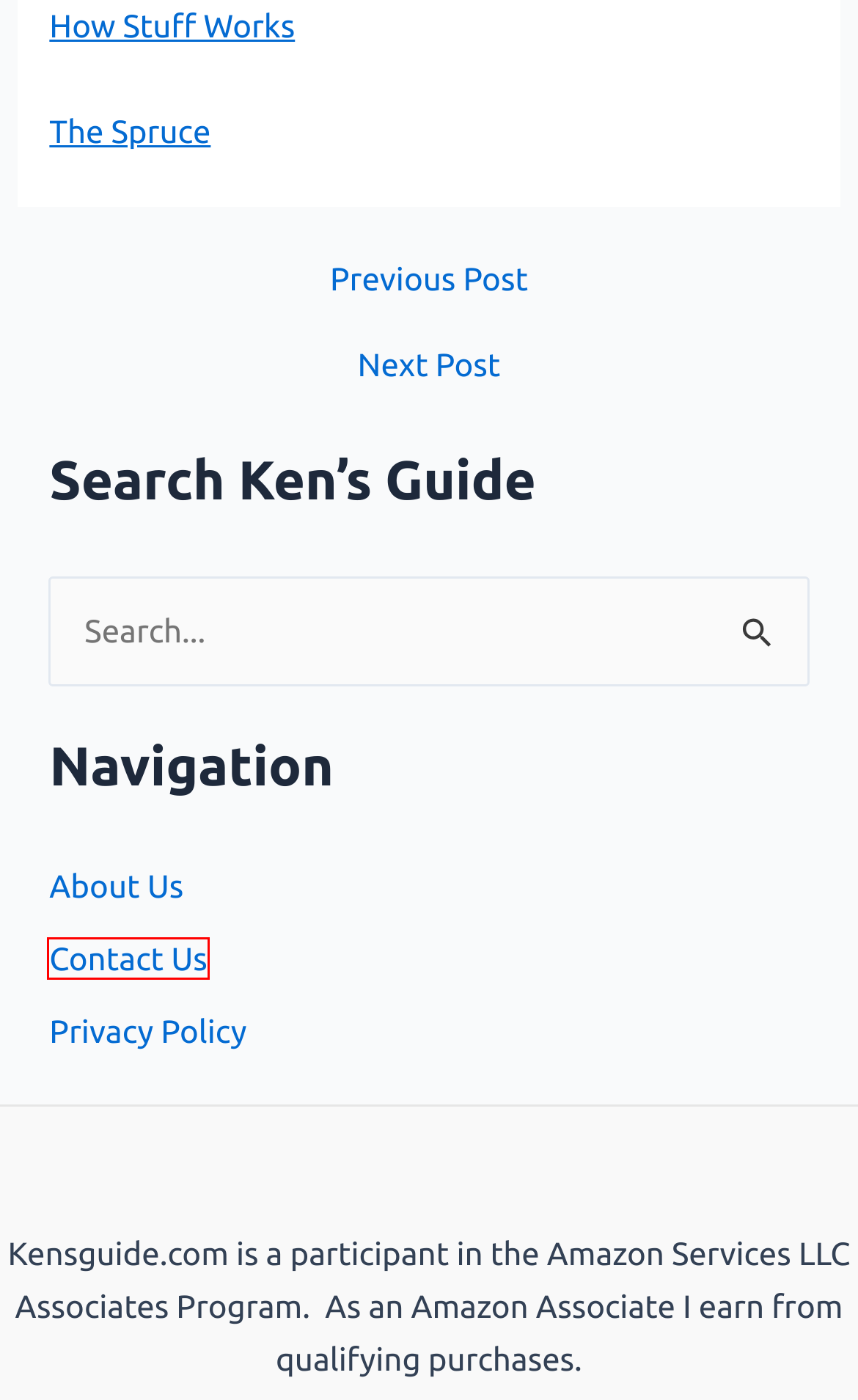Given a screenshot of a webpage with a red rectangle bounding box around a UI element, select the best matching webpage description for the new webpage that appears after clicking the highlighted element. The candidate descriptions are:
A. About Us - Ken's Guide
B. How to Dethatch a Lawn | HowStuffWorks
C. Ken's Guide - Ken's Guide
D. The Best Dethatcher Rake - Ken's Guide
E. Amazon.com
F. Ken's Guide - Your Source for Practical Advice, Tips & Reviews
G. The Best Electric Dethatcher - Ken's Guide
H. Contact Us - Ken's Guide

H